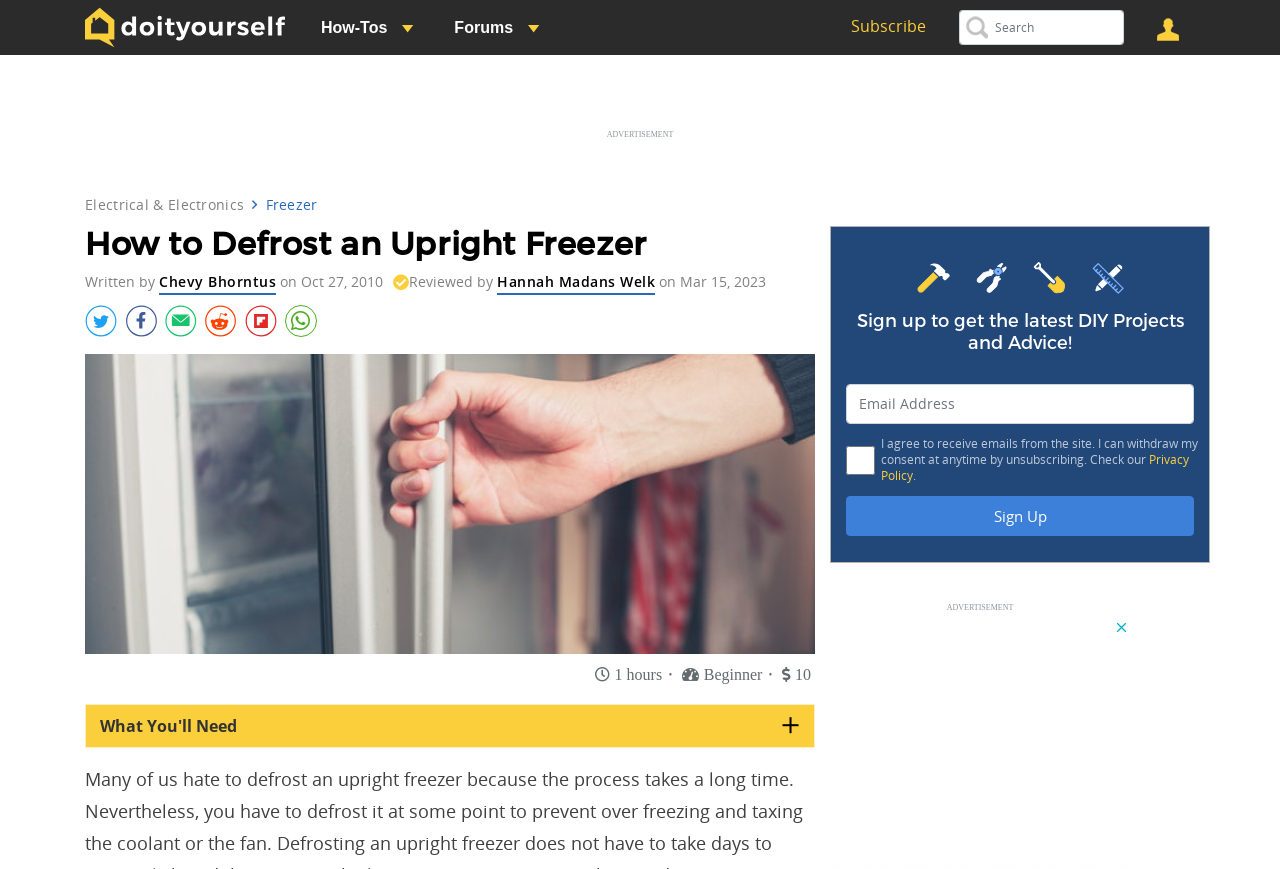Locate the bounding box coordinates of the region to be clicked to comply with the following instruction: "Search for something". The coordinates must be four float numbers between 0 and 1, in the form [left, top, right, bottom].

[0.749, 0.012, 0.878, 0.052]